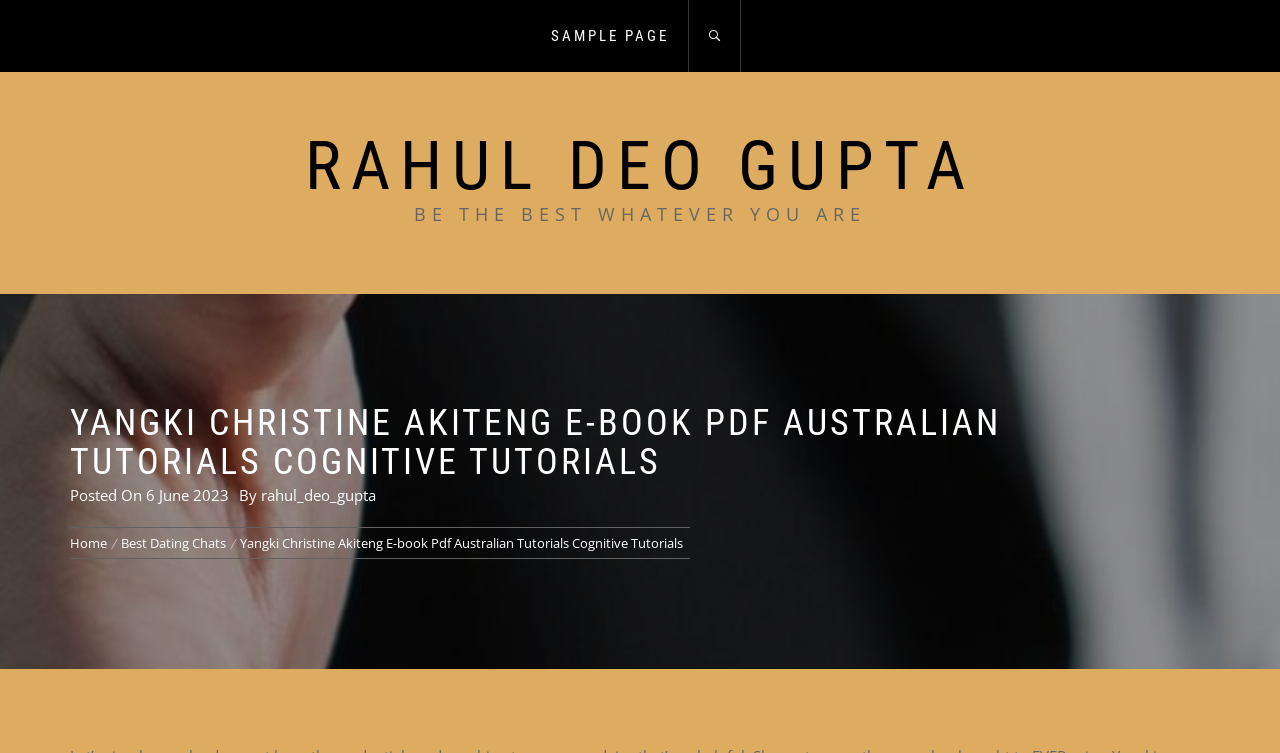Using the description: "parent_node: SAMPLE PAGE", identify the bounding box of the corresponding UI element in the screenshot.

[0.537, 0.0, 0.579, 0.096]